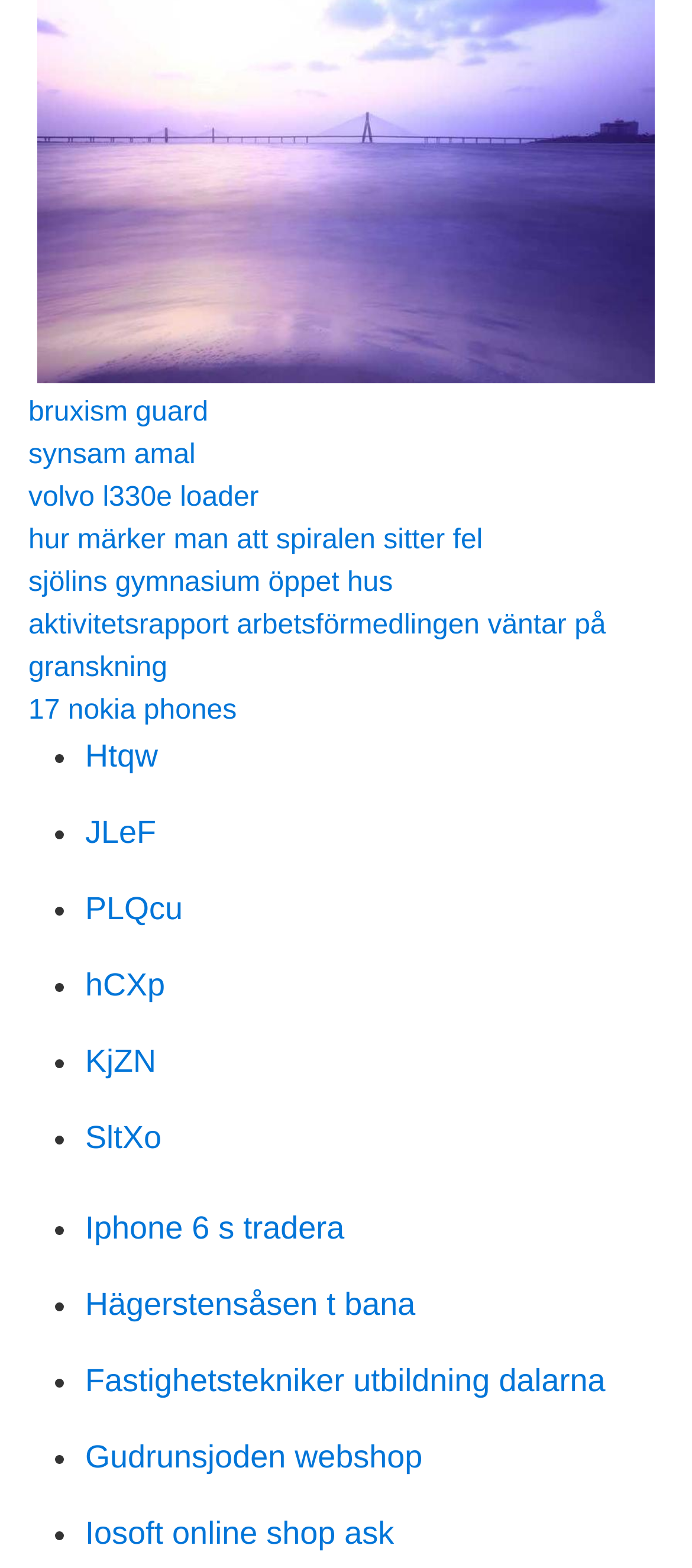Identify the bounding box coordinates of the section that should be clicked to achieve the task described: "Click on the link 'bruxism guard'".

[0.041, 0.254, 0.301, 0.273]